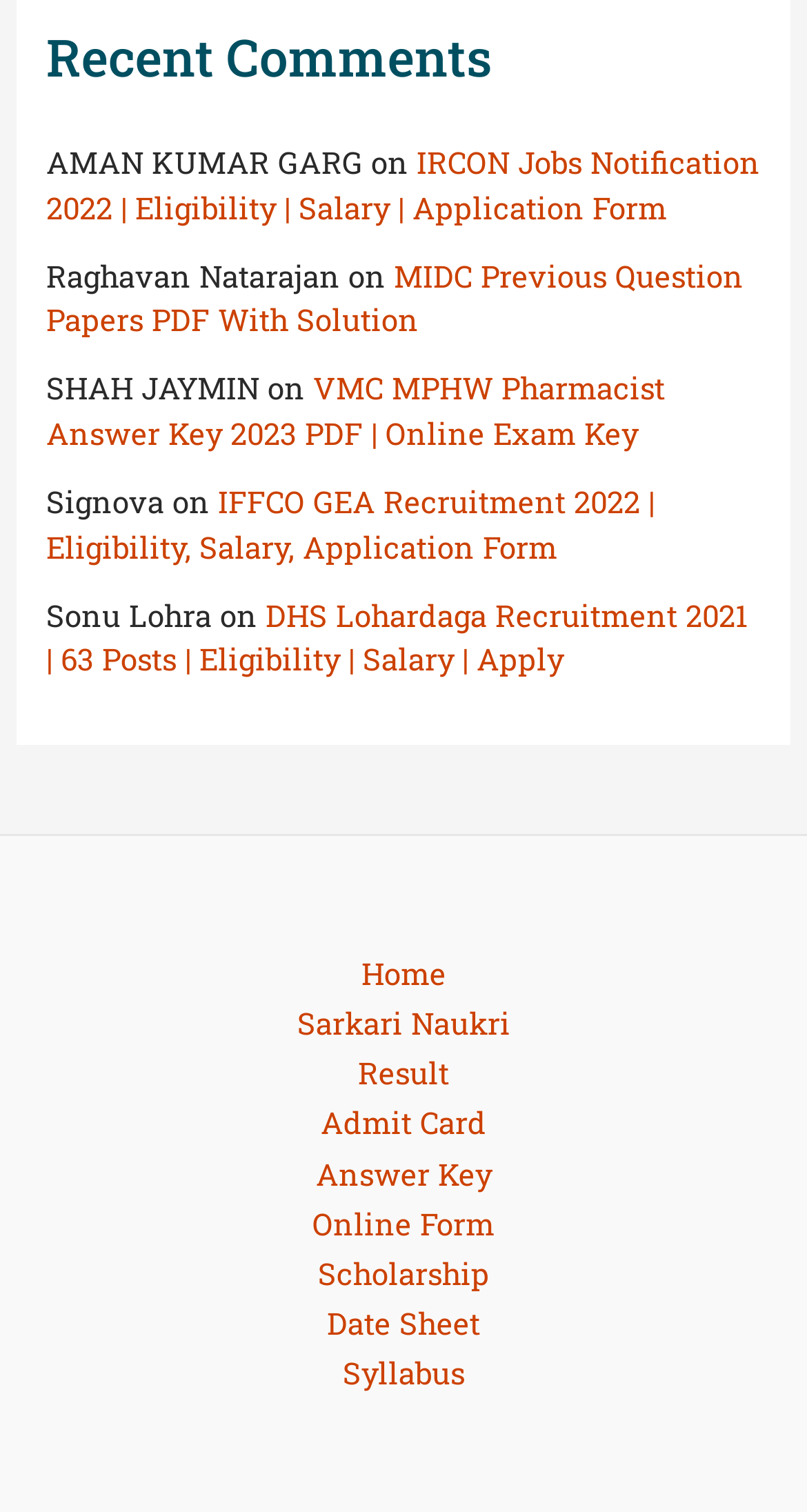Pinpoint the bounding box coordinates of the clickable element to carry out the following instruction: "explore Sarkari Naukri."

[0.317, 0.661, 0.683, 0.694]